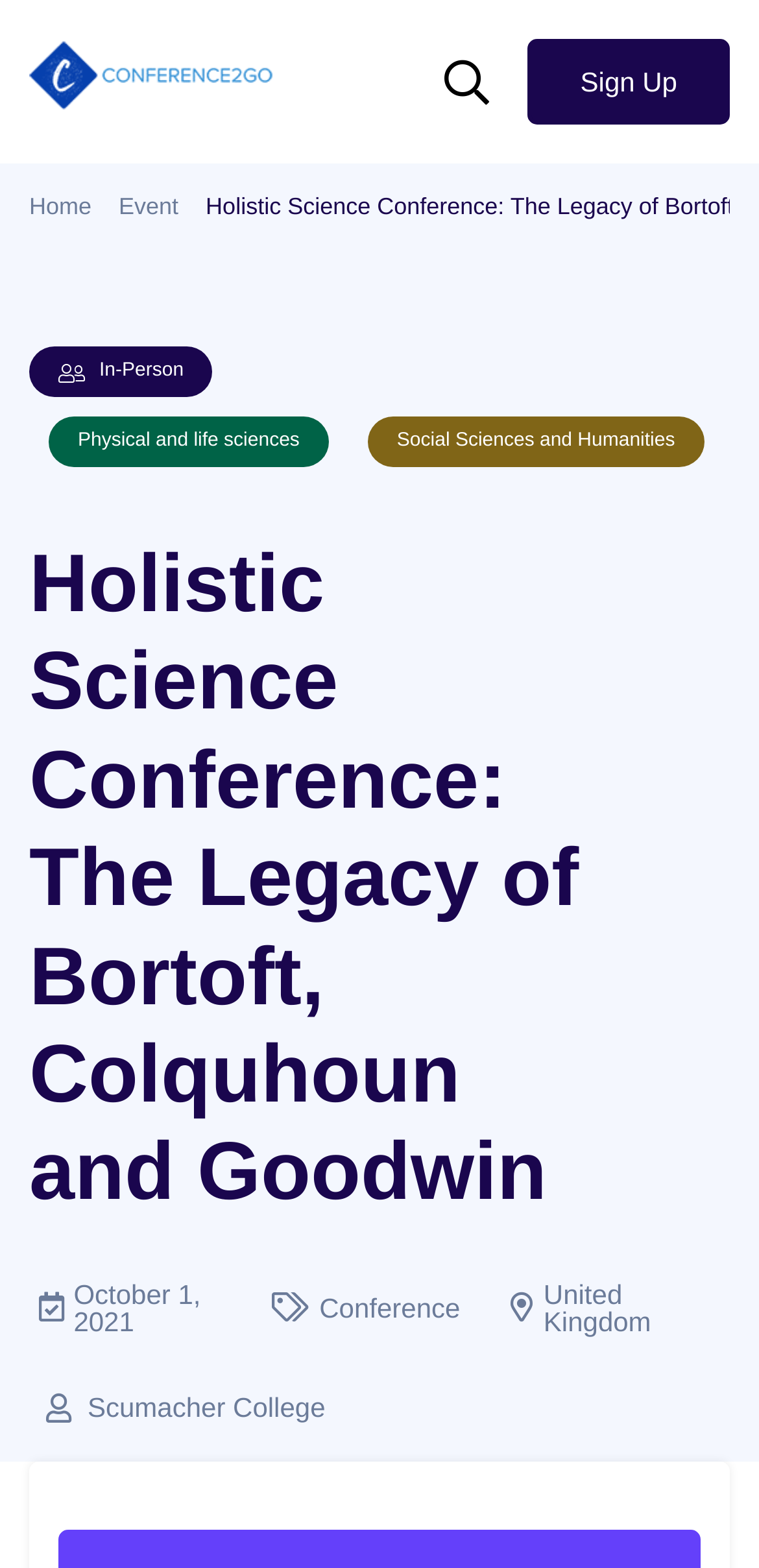Where is the conference located?
Your answer should be a single word or phrase derived from the screenshot.

United Kingdom